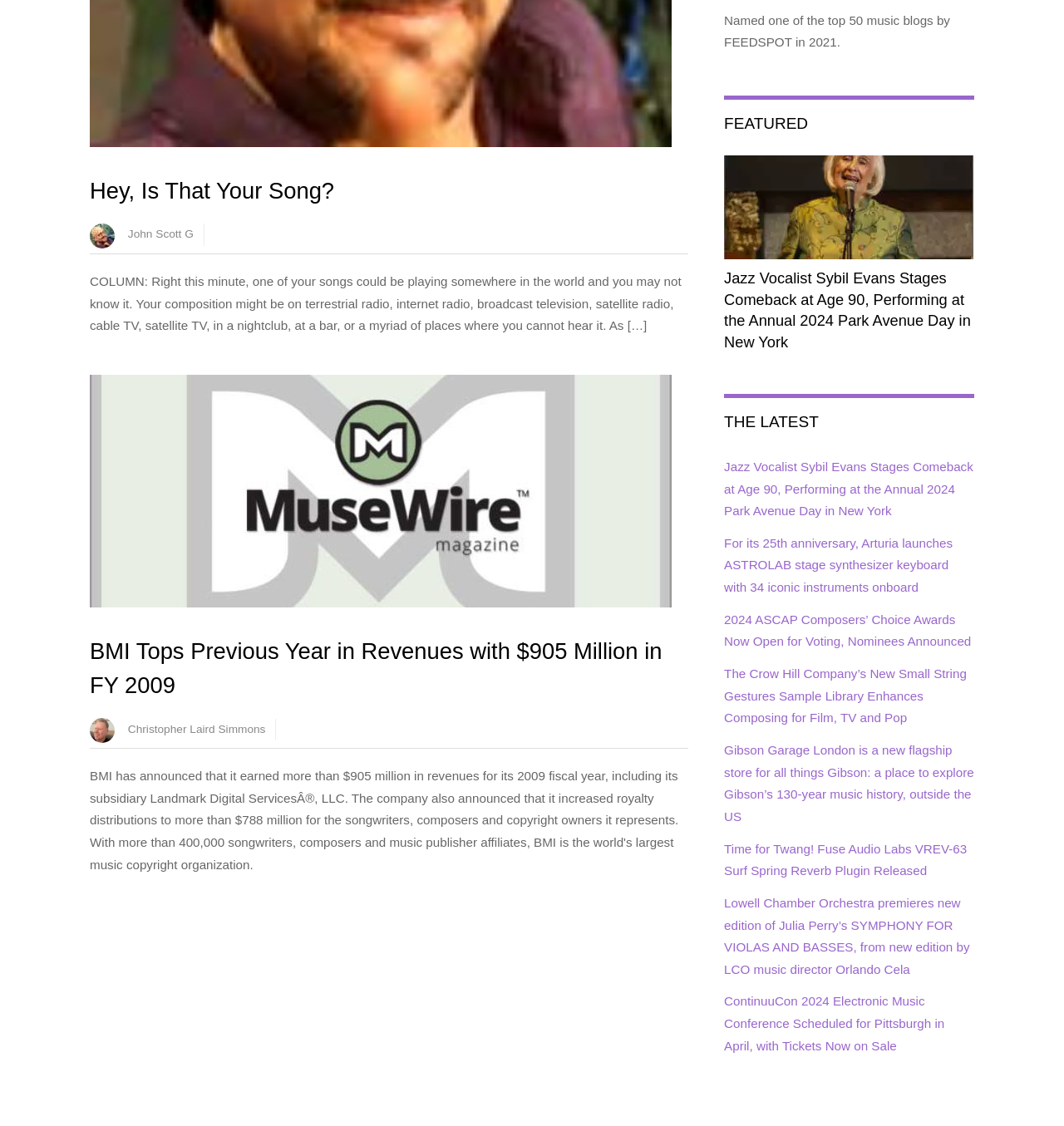Bounding box coordinates must be specified in the format (top-left x, top-left y, bottom-right x, bottom-right y). All values should be floating point numbers between 0 and 1. What are the bounding box coordinates of the UI element described as: John Scott G

[0.12, 0.203, 0.182, 0.214]